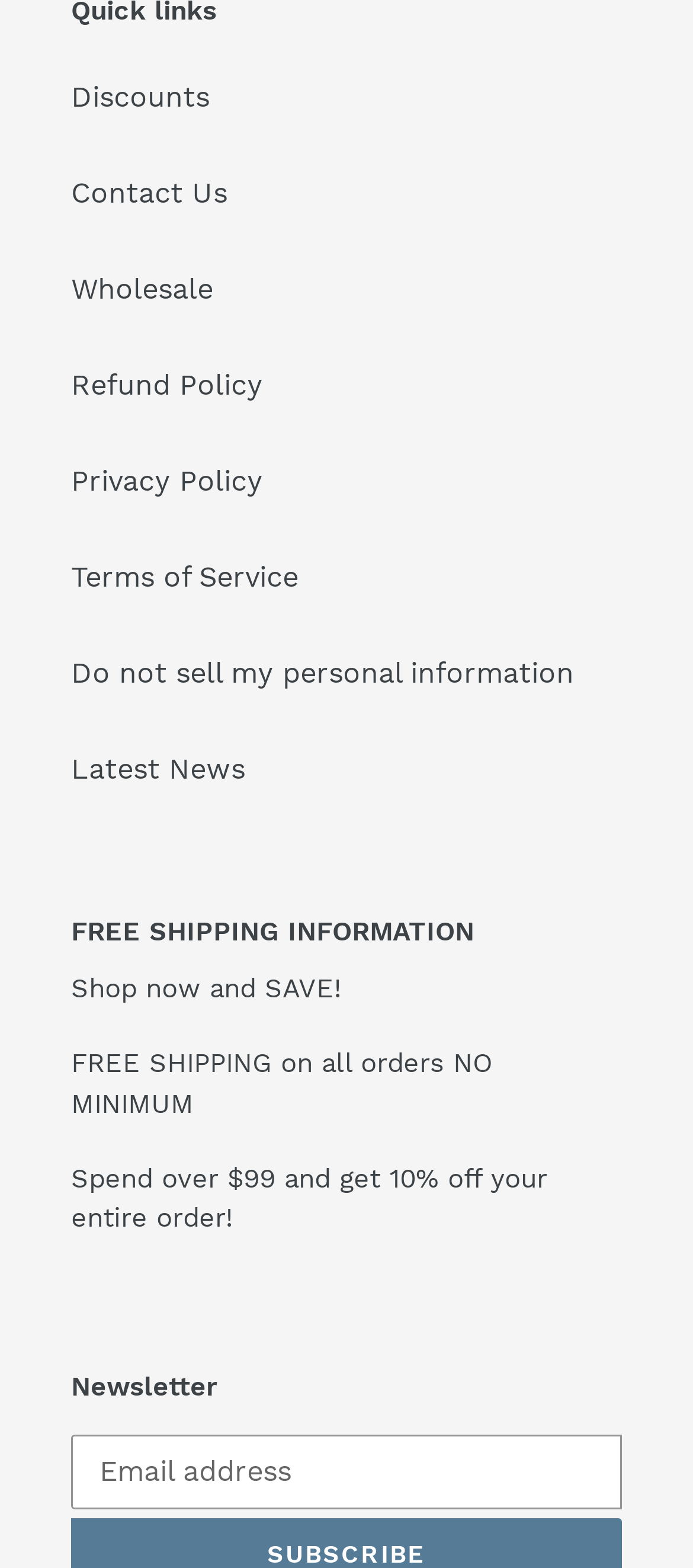Identify the bounding box for the described UI element: "Terms of Service".

[0.103, 0.357, 0.431, 0.379]